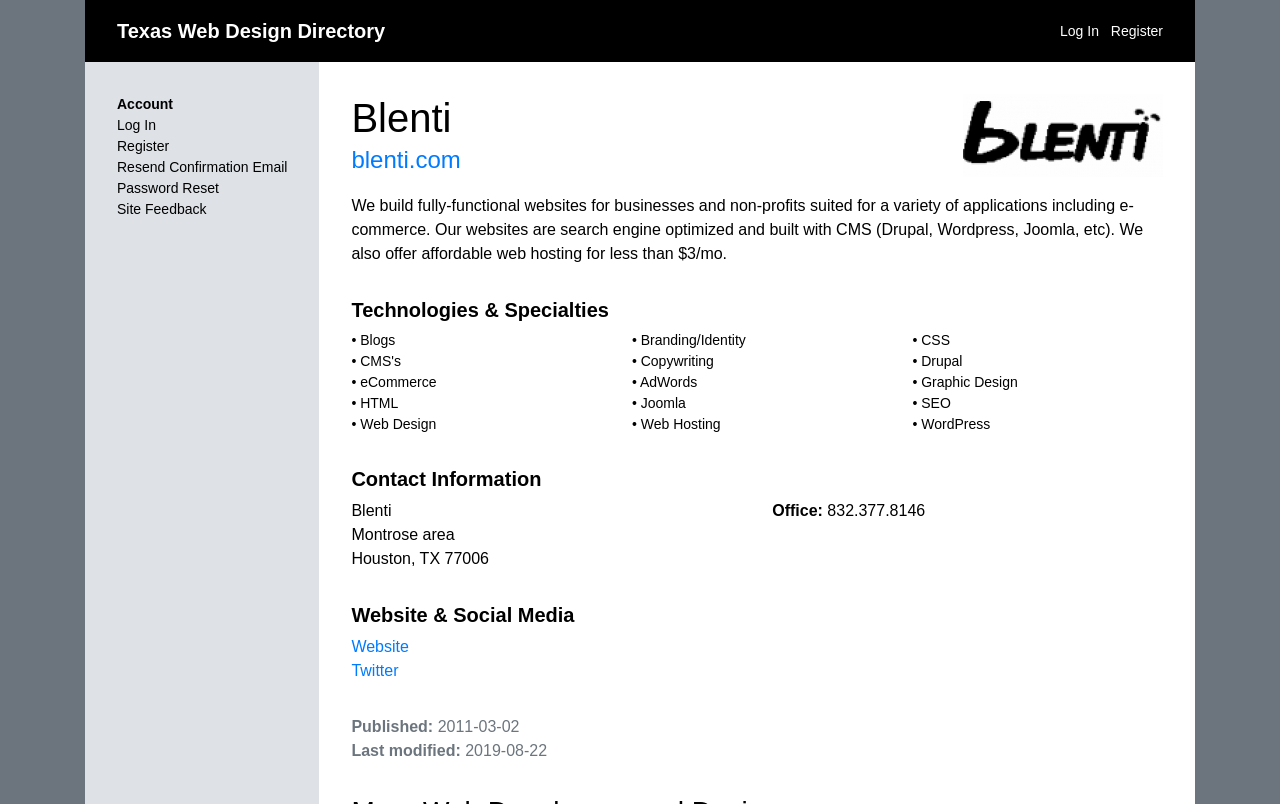Determine the coordinates of the bounding box for the clickable area needed to execute this instruction: "Contact the office".

[0.646, 0.624, 0.723, 0.646]